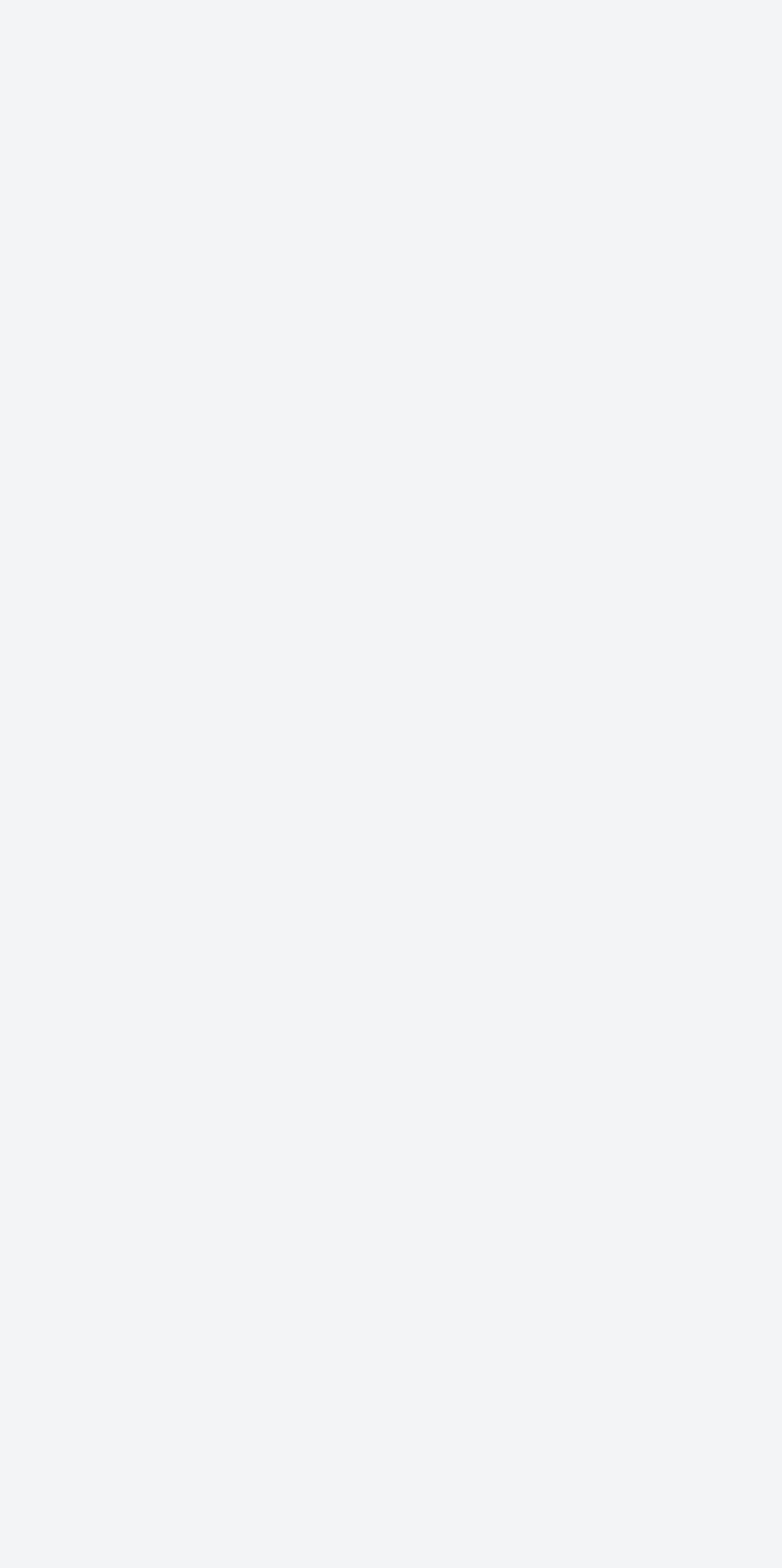Consider the image and give a detailed and elaborate answer to the question: 
What is the purpose of the Accounting Resources Centre (ARC)?

The answer can be found in the StaticText element at the bottom of the page, which describes the purpose of the Accounting Resources Centre (ARC) as providing research and teaching resources, career development guidance, and networking opportunities.